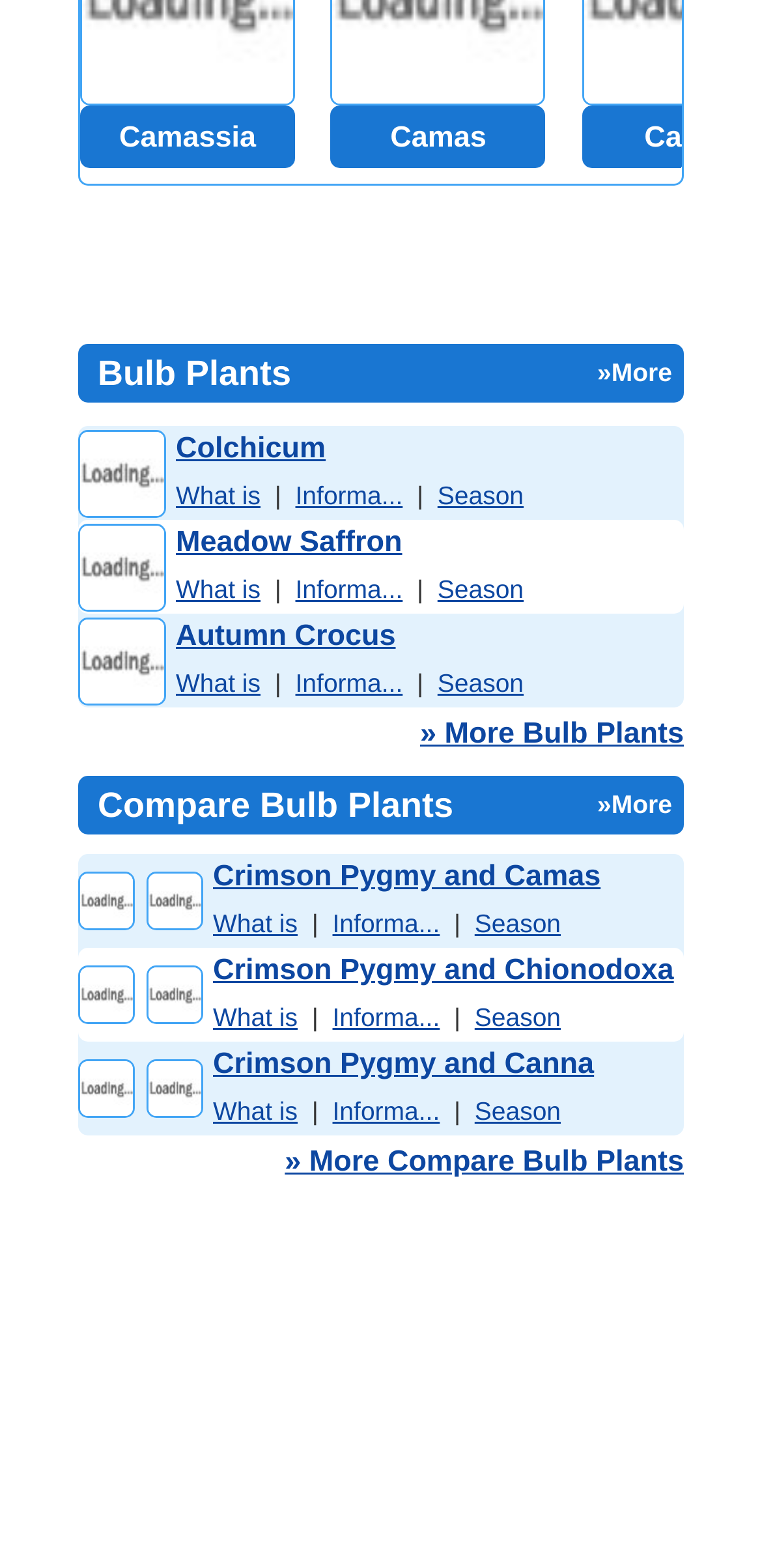Using the details from the image, please elaborate on the following question: How many images are in the second row of the second table?

The second row of the second table contains two images, which are associated with the text 'Crimson Pygmy flower Chionodoxa'. These images are part of the table cell and are used to illustrate the plant.